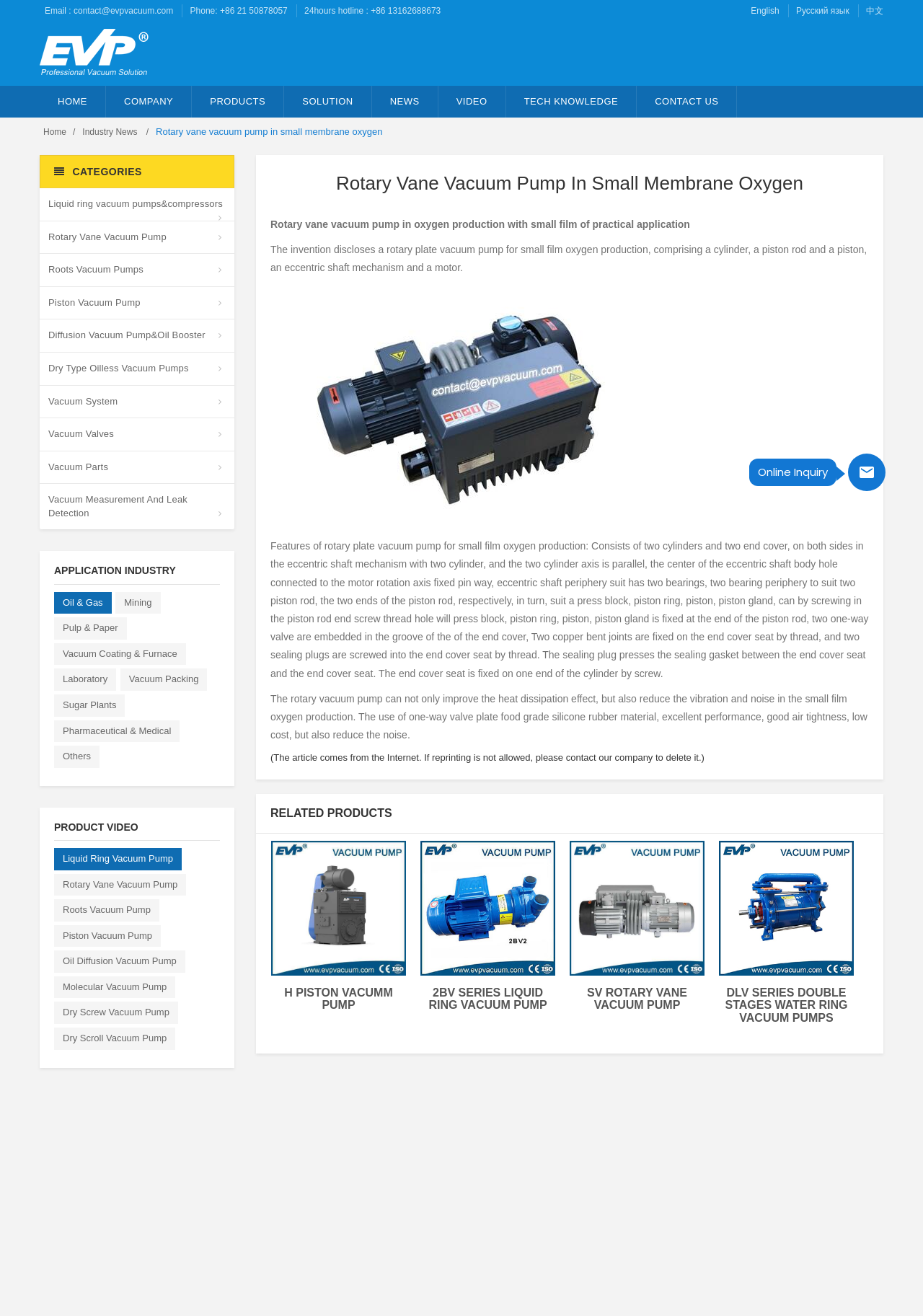Illustrate the webpage with a detailed description.

This webpage is about rotary vane vacuum pumps, specifically their application in small membrane oxygen production. At the top, there is an online inquiry button with a round icon, accompanied by contact information, including email, phone numbers, and a 24-hour hotline. Below this, there are language options, including English, Russian, and Chinese.

The main content of the page is divided into sections. The first section has a heading "Rotary Vane Vacuum Pump In Small Membrane Oxygen" and includes a brief description of the invention, its features, and benefits. There is also an image related to the topic.

To the left of this section, there is a menu with links to various categories, including "Home", "Company", "Products", "Solution", "News", "Video", "Tech Knowledge", and "Contact Us". Below this menu, there are links to specific product categories, such as "Liquid Ring Vacuum Pumps", "Rotary Vane Vacuum Pump", and "Roots Vacuum Pumps".

Further down the page, there is a section titled "APPLICATION INDUSTRY" with links to various industries, including "Oil & Gas", "Mining", "Pulp & Paper", and "Pharmaceutical & Medical". Below this, there is a section titled "PRODUCT VIDEO" with links to videos of different vacuum pumps.

The page also includes a section titled "RELATED PRODUCTS" with images and links to related products, such as "H PISTON VACUMM PUMP", "2BV SERIES LIQUID RING VACUUM PUMP", and "SV ROTARY VANE VACUUM PUMP".